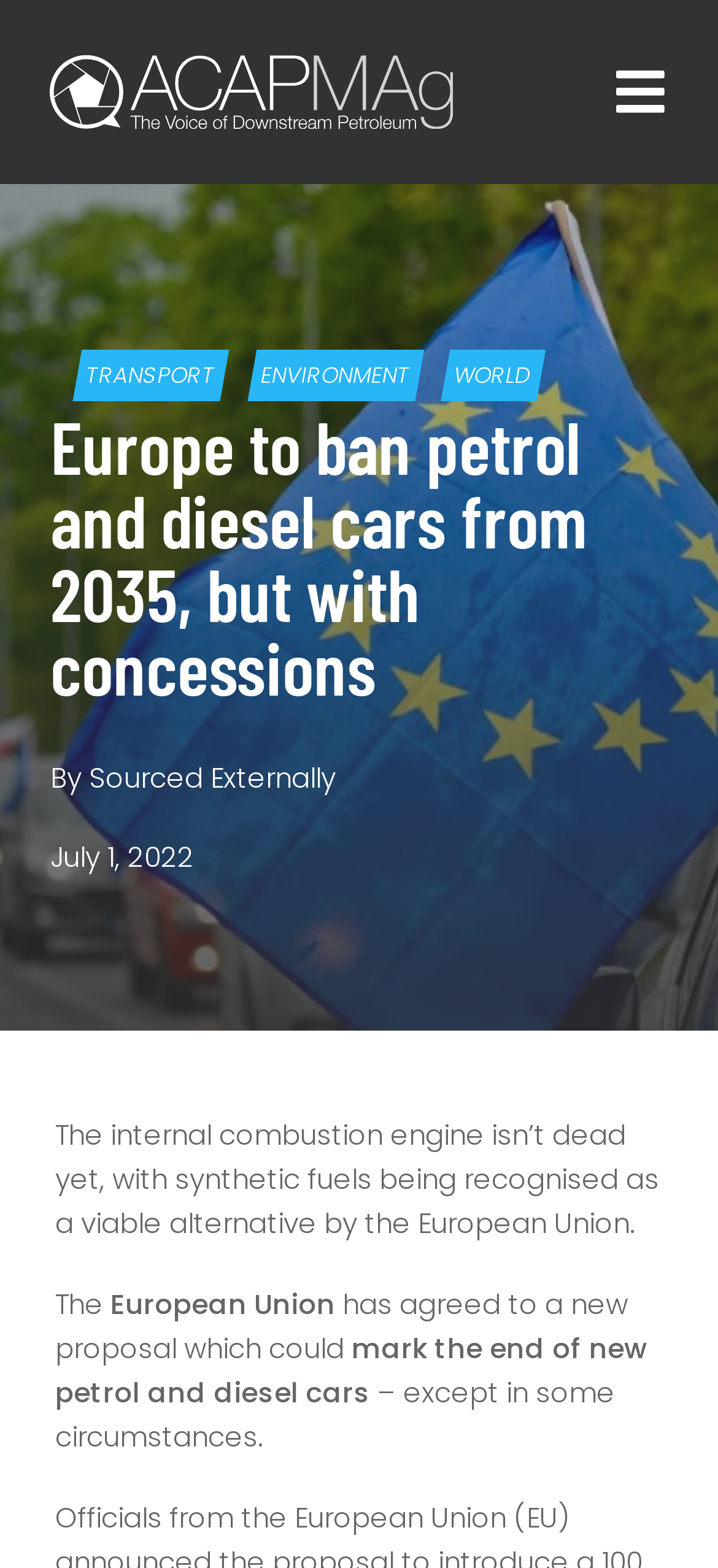Describe all the key features of the webpage in detail.

The webpage appears to be a news article about the European Union's decision to ban petrol and diesel cars from 2035, with some concessions. At the top-left corner, there is an image with a corresponding link. Next to it, there is a navigation menu labeled "Menu" with a toggle button. 

Below the image, there are three links labeled "TRANSPORT", "ENVIRONMENT", and "WORLD", which are positioned horizontally and take up about half of the page's width. 

The main content of the article starts with a heading that spans the entire width of the page, stating "Europe to ban petrol and diesel cars from 2035, but with concessions". Below this heading, there are two more headings, one indicating the author "By Sourced Externally" and another showing the date "July 1, 2022". 

The article's body text is divided into four paragraphs. The first paragraph starts with the sentence "The internal combustion engine isn’t dead yet, with synthetic fuels being recognised as a viable alternative by the European Union." The subsequent paragraphs continue the article's content, with the text flowing from top to bottom. 

At the bottom-right corner of the page, there is a link labeled "Go to Top" with an upward arrow icon, which likely allows users to navigate back to the top of the page.